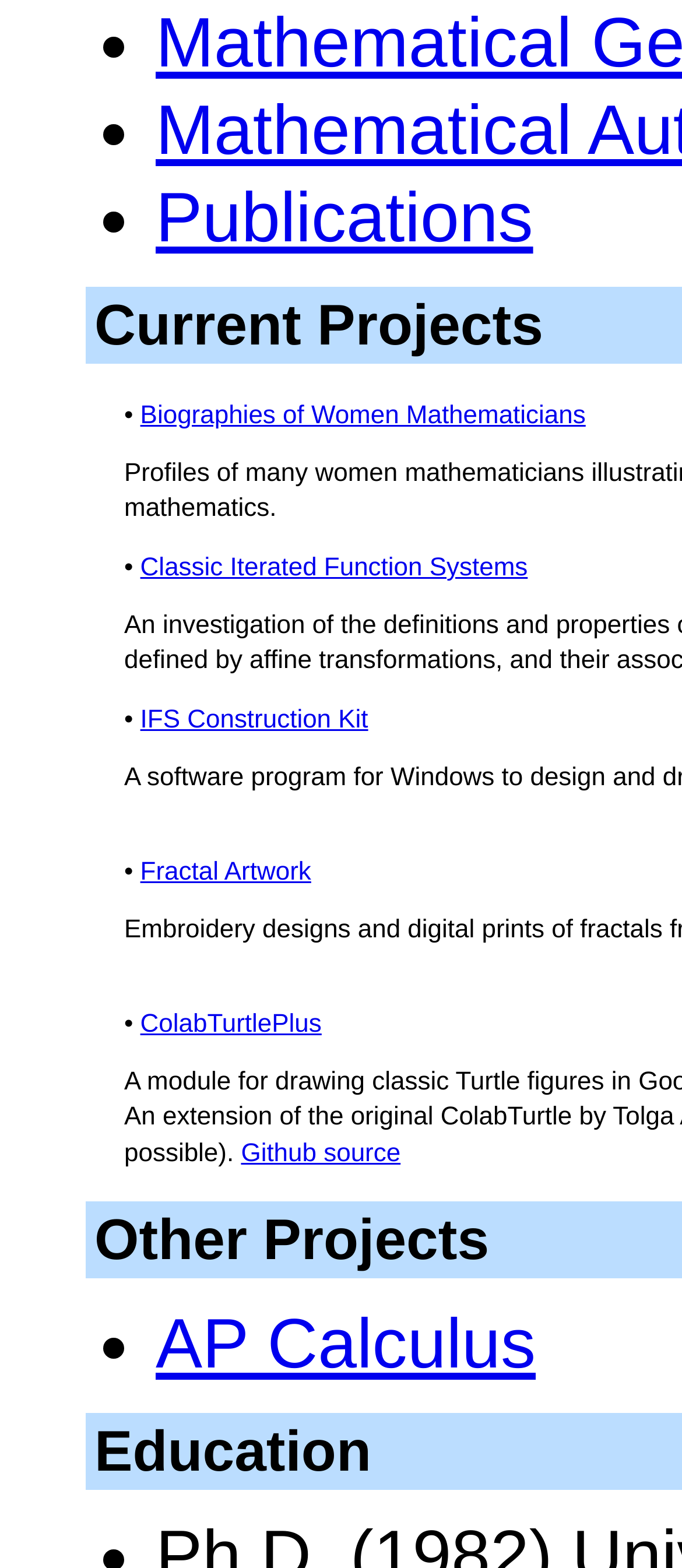Mark the bounding box of the element that matches the following description: "ColabTurtlePlus".

[0.206, 0.645, 0.472, 0.662]